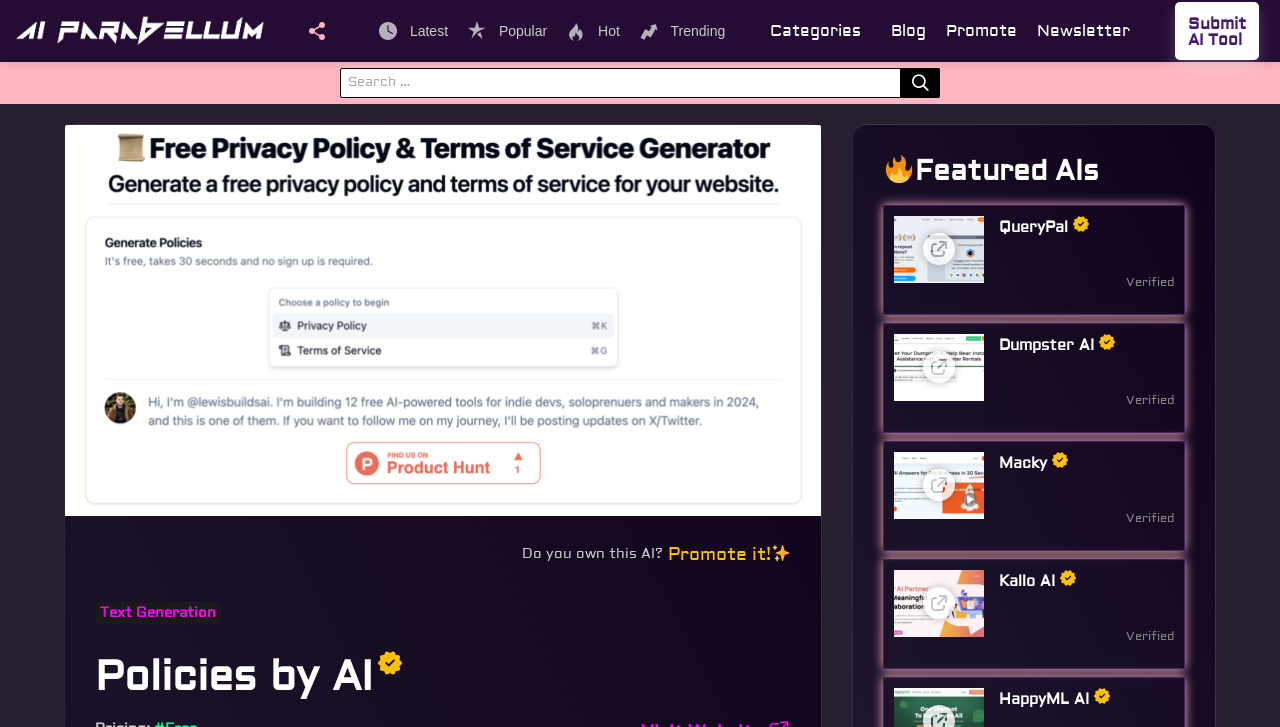What is the purpose of this website?
Please use the visual content to give a single word or phrase answer.

Generate privacy policies